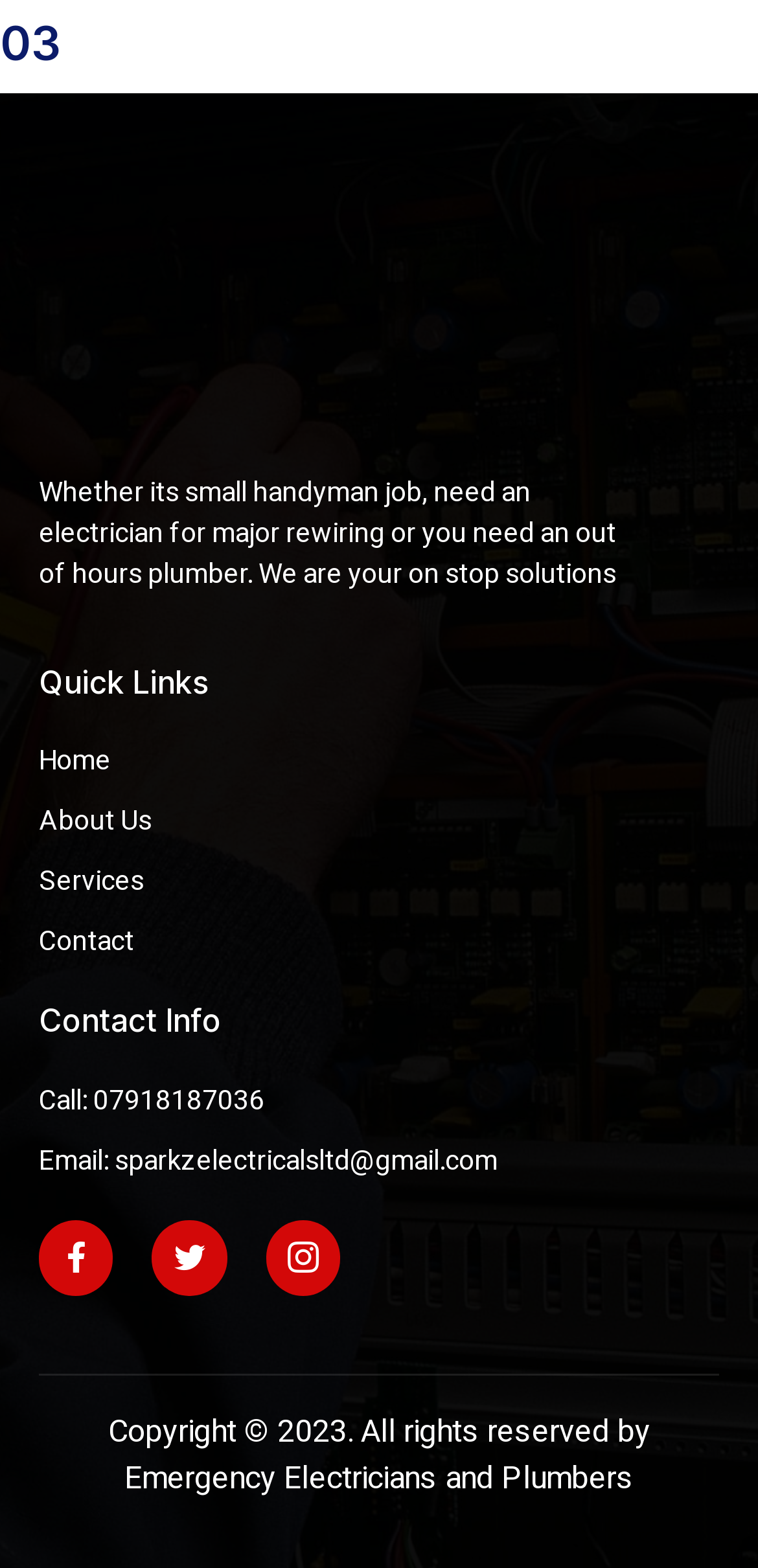Locate the bounding box coordinates of the element that needs to be clicked to carry out the instruction: "Call the phone number". The coordinates should be given as four float numbers ranging from 0 to 1, i.e., [left, top, right, bottom].

[0.051, 0.689, 0.949, 0.715]